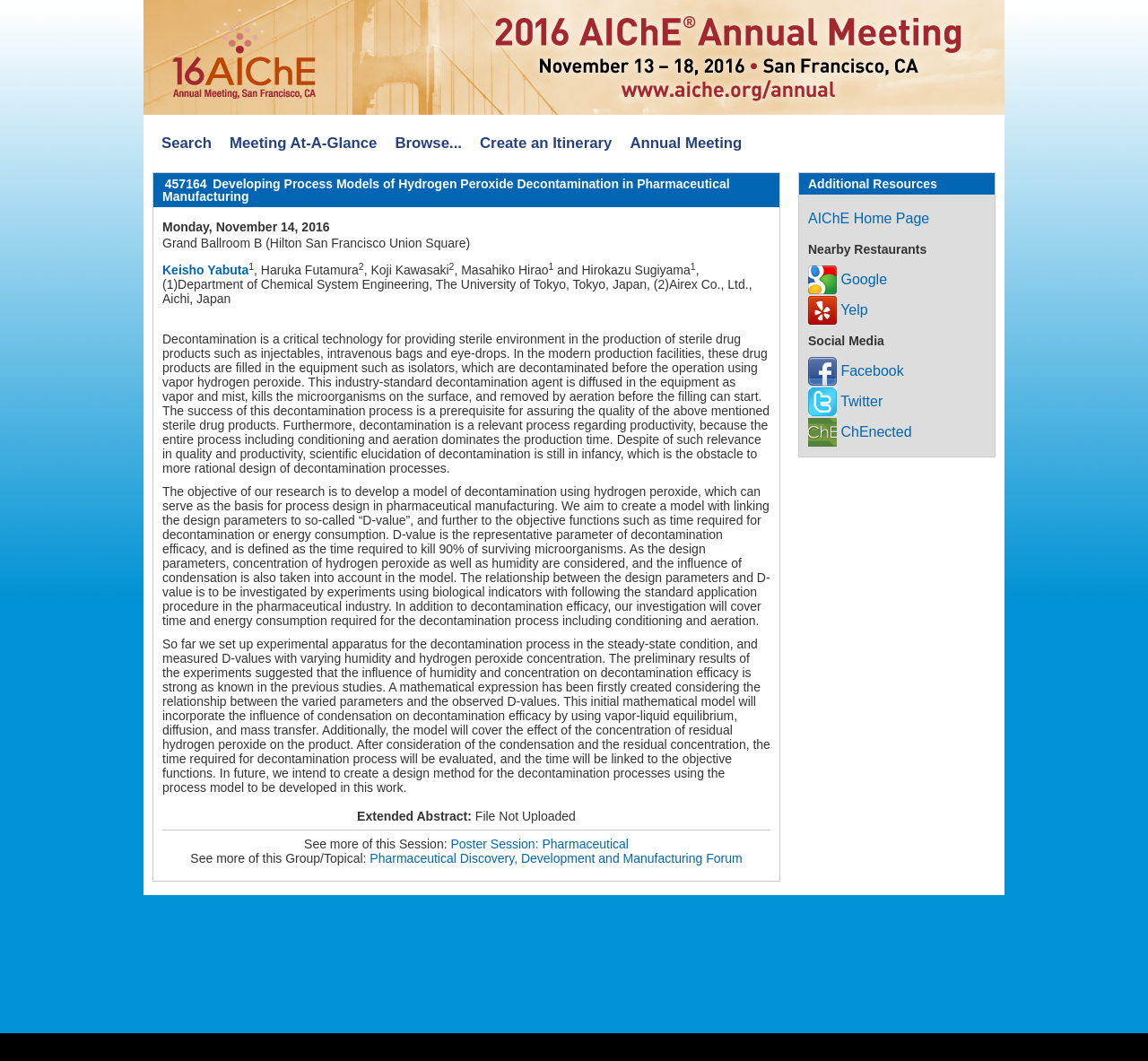Find the bounding box coordinates of the element to click in order to complete the given instruction: "Check nearby restaurants."

[0.704, 0.228, 0.807, 0.241]